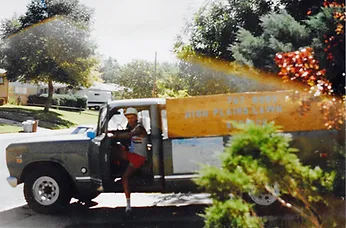Generate a comprehensive description of the image.

In this nostalgic photograph, a man stands beside a vintage pickup truck, which prominently features a sign reading "HIGH PLAINS LAWN SERVICE." The truck, with its weathered appearance, symbolizes the beginnings of a locally owned family business established in Denver since 1987. The surrounding neighborhood is lush with greenery, hinting at the services the business provides. This image reflects the roots of a lawn maintenance company founded by Patrick Lynch, showcasing the humble beginnings and dedication to quality service that continue to define the business today. The photograph captures a moment in time, emphasizing the commitment to community and the hard work that goes into maintaining beautiful lawns.